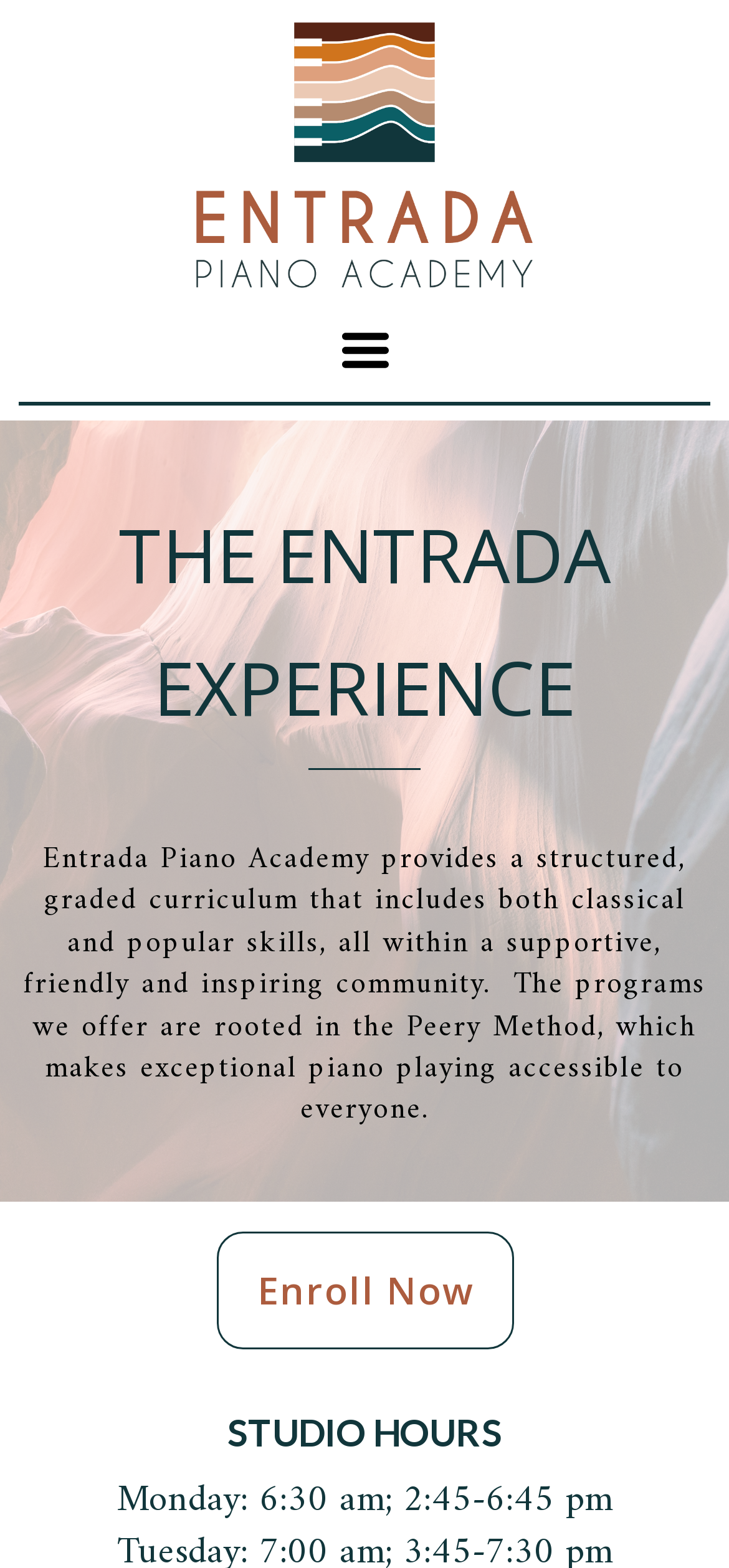Based on the description "aria-label="off canvas button"", find the bounding box of the specified UI element.

[0.468, 0.208, 0.532, 0.238]